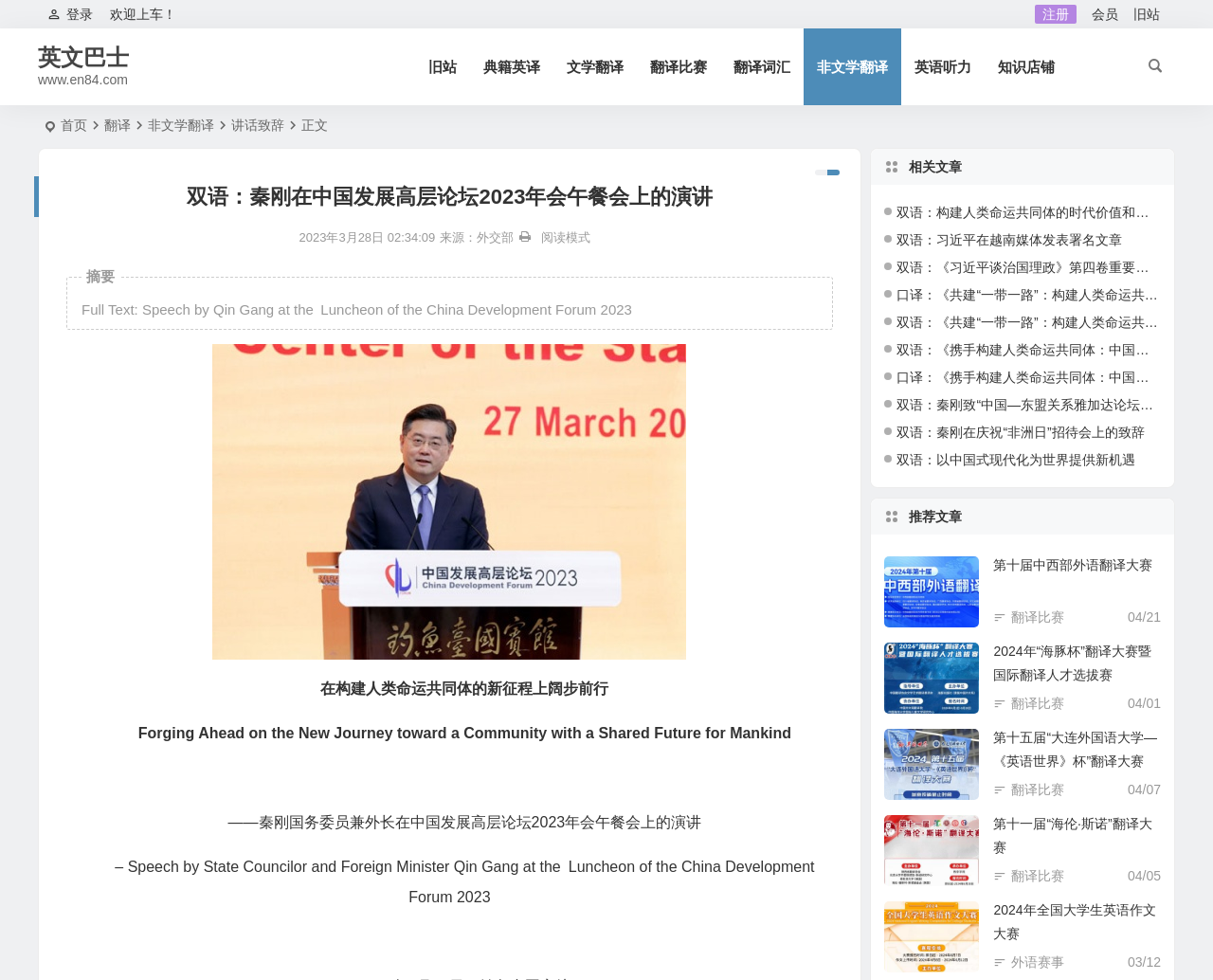Who is the author of the speech?
Examine the image and provide an in-depth answer to the question.

I found the author of the speech by looking at the text '——秦刚国务委员兼外长在中国发展高层论坛2023年会午餐会上的演讲' which indicates that Qin Gang is the State Councilor and Foreign Minister who delivered the speech.